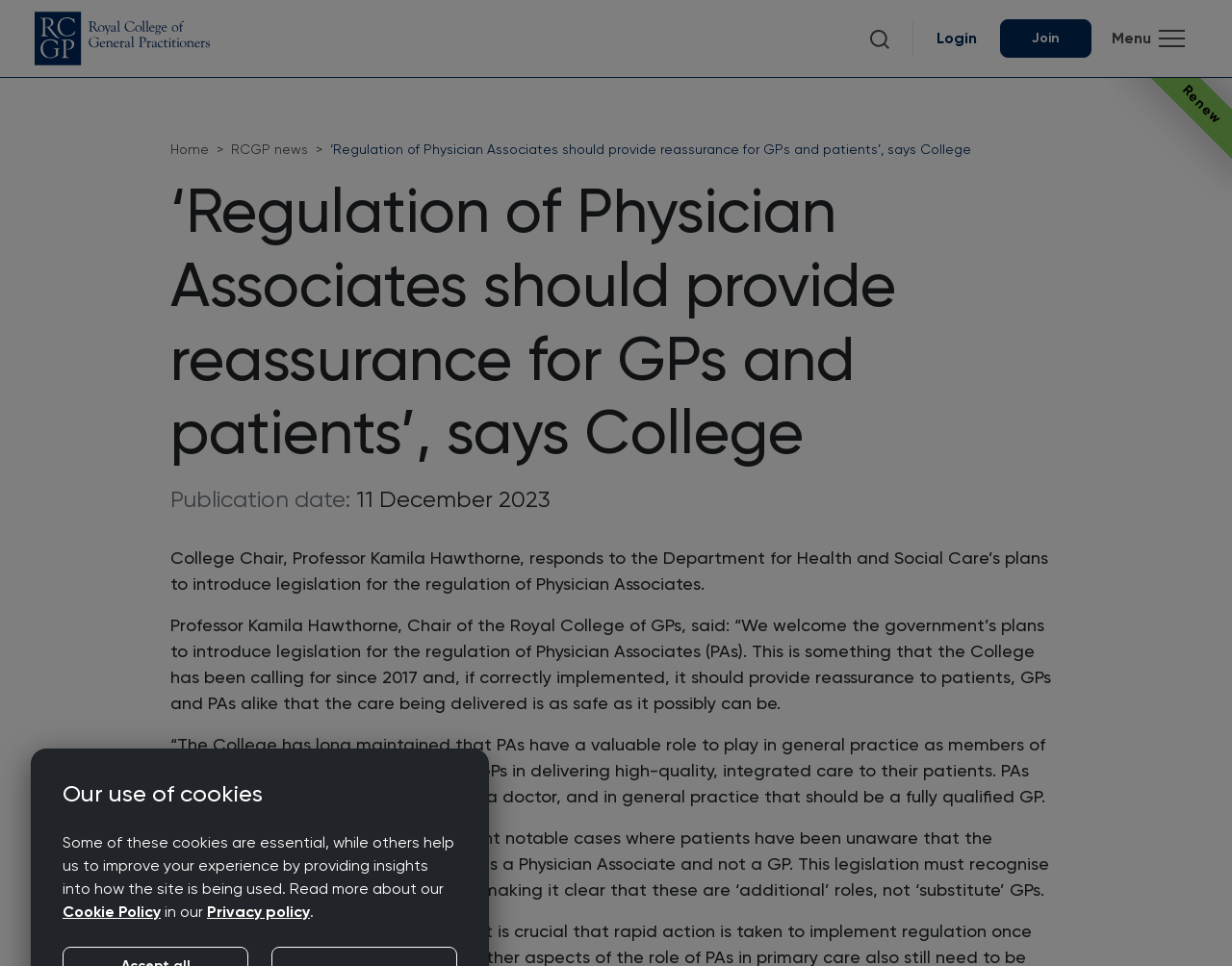What is the date of the publication?
Answer the question with a single word or phrase by looking at the picture.

11 December 2023